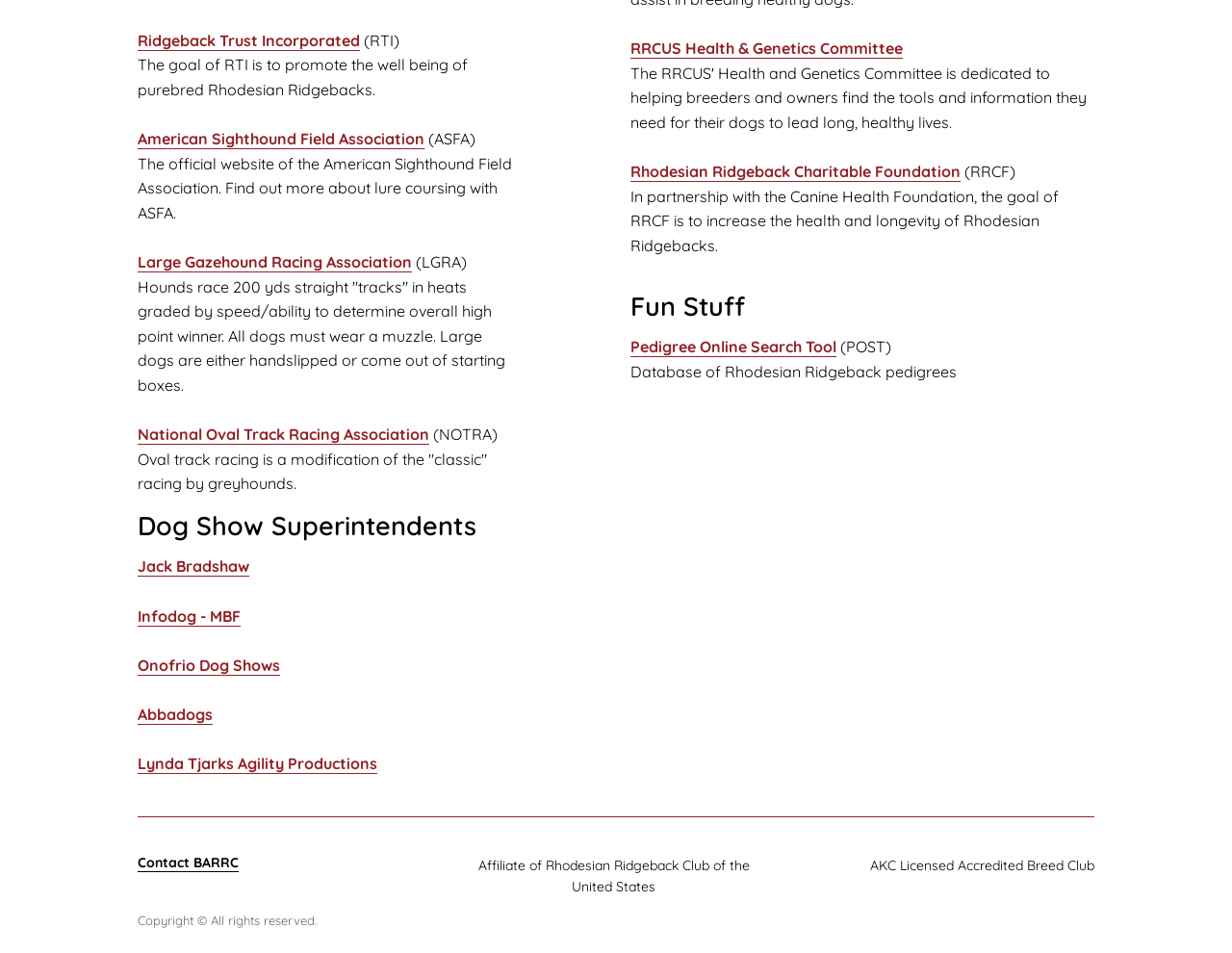Identify and provide the bounding box for the element described by: "Infodog - MBF".

[0.112, 0.636, 0.195, 0.657]